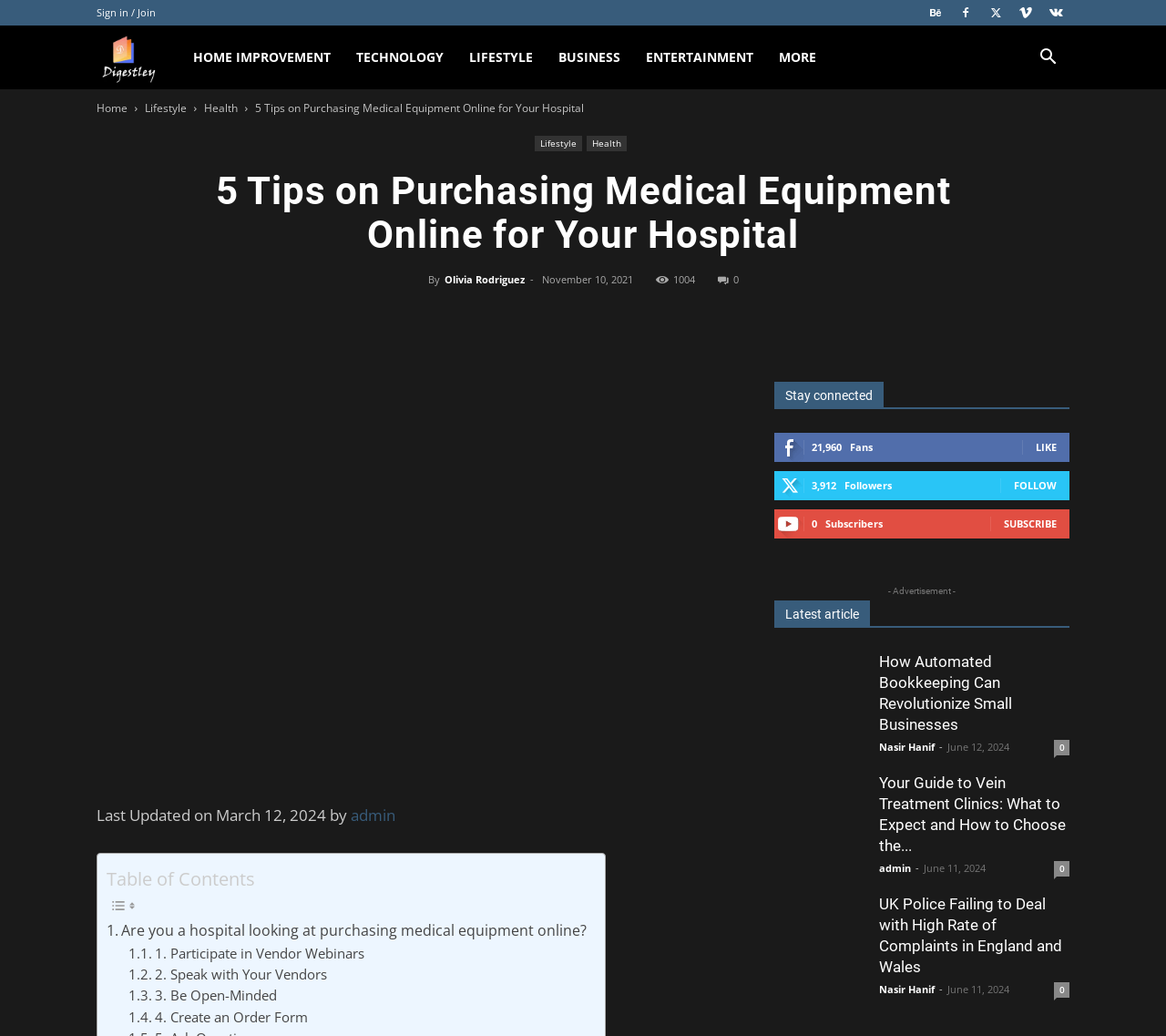Select the bounding box coordinates of the element I need to click to carry out the following instruction: "Click on the 'Sign in / Join' link".

[0.083, 0.005, 0.134, 0.018]